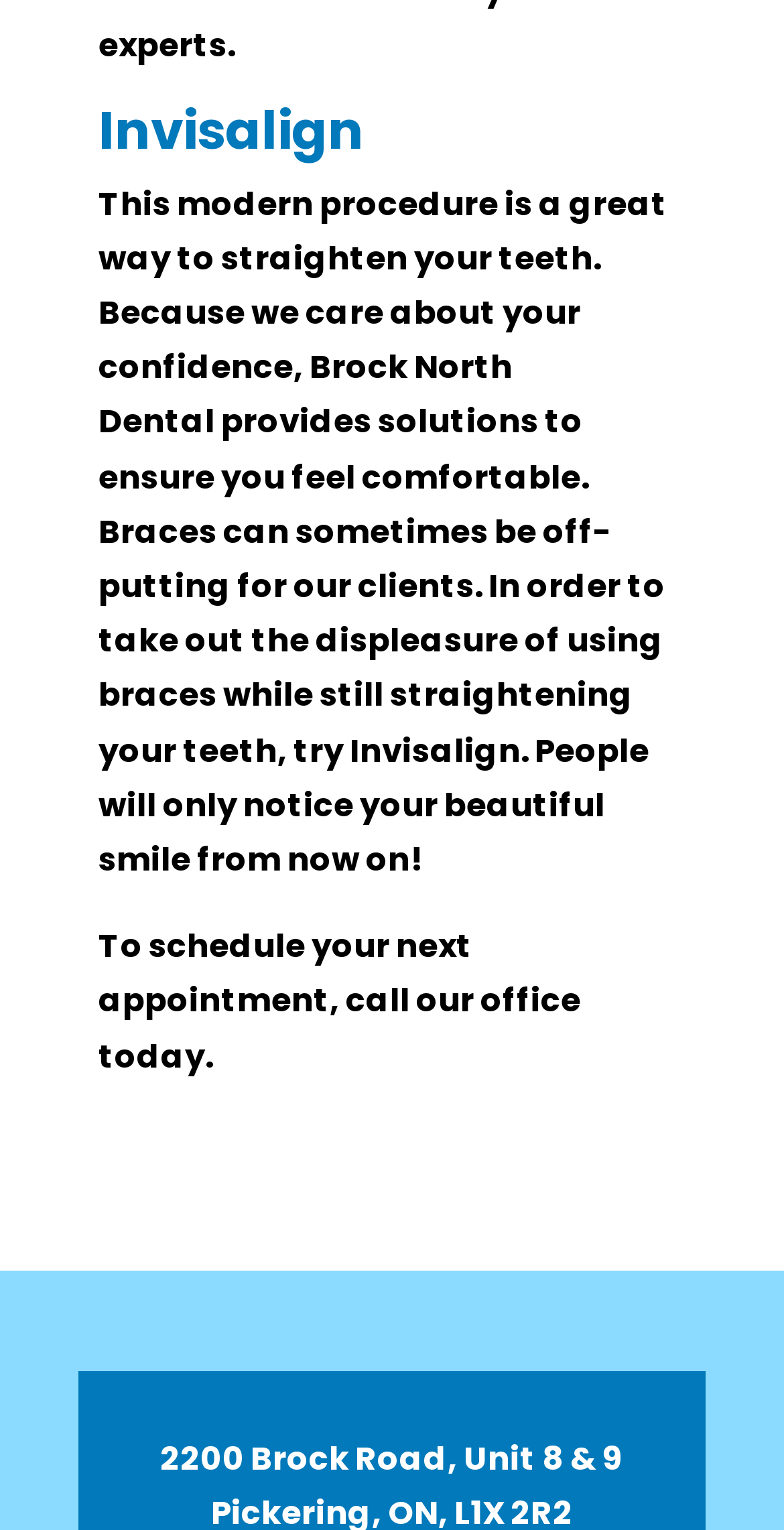Given the description of a UI element: "Services", identify the bounding box coordinates of the matching element in the webpage screenshot.

[0.449, 0.819, 0.631, 0.849]